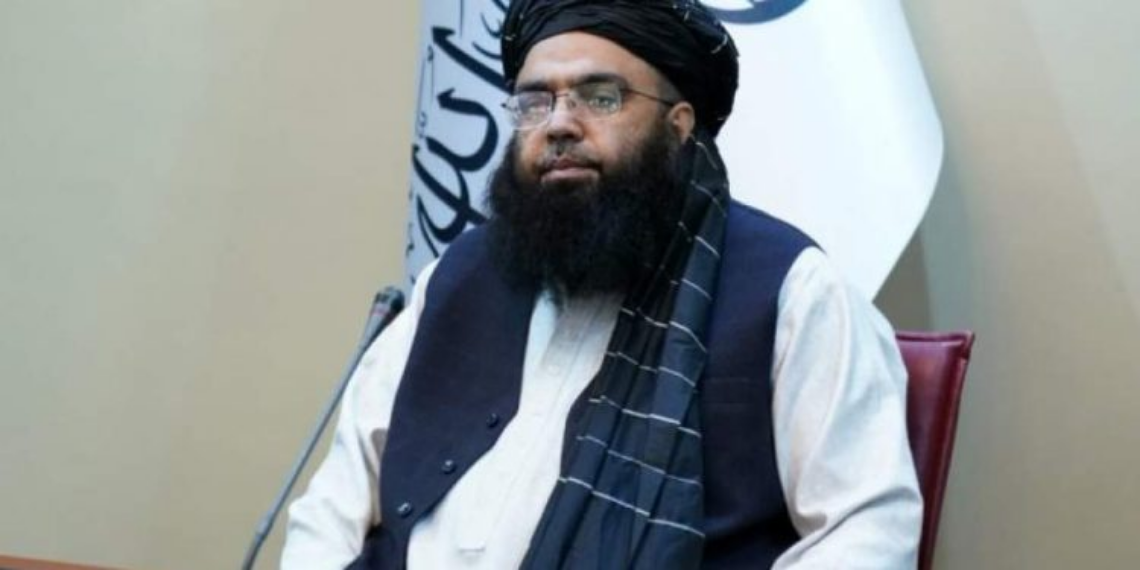What is the focus of the conference?
Look at the image and construct a detailed response to the question.

The caption states that the conference focuses on fostering good relations with neighboring countries and the broader international community, which indicates that the primary objective of the conference is to establish and maintain positive relationships with other nations.